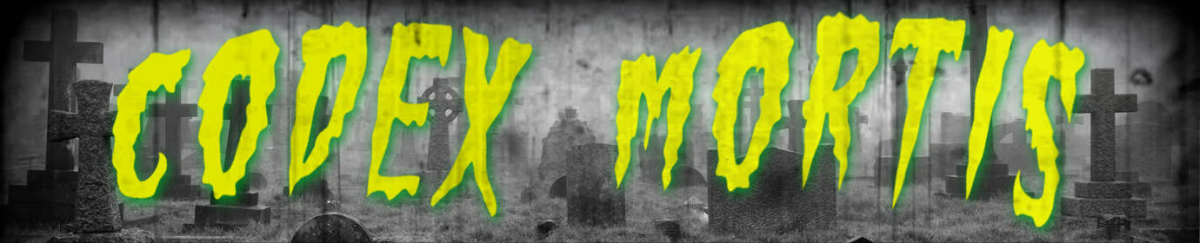Offer a detailed explanation of what is happening in the image.

The image features the text "CODEX MORTIS" in a striking, stylized font that evokes a sense of horror and intrigue. The letters are rendered in a vibrant, fluorescent green, contrasted sharply against a dark and atmospheric black-and-white background filled with eerie gravestones. This visual design effectively captures the essence of a horror-themed website dedicated to film reviews, particularly focusing on unsettling and spine-chilling narratives. The overall aesthetic sets the tone for the content found within, inviting viewers into the chilling exploration of horror cinema.